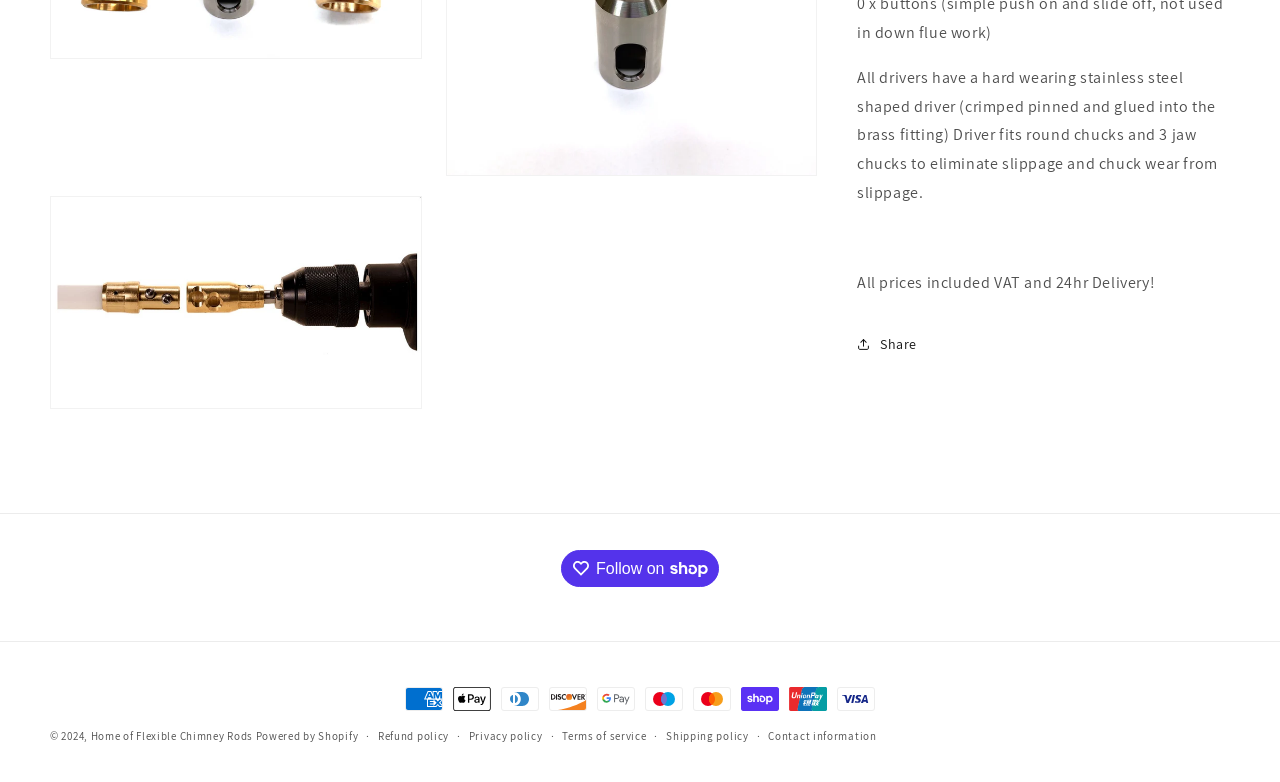Identify the bounding box coordinates for the element you need to click to achieve the following task: "Contact us". The coordinates must be four float values ranging from 0 to 1, formatted as [left, top, right, bottom].

[0.6, 0.929, 0.685, 0.953]